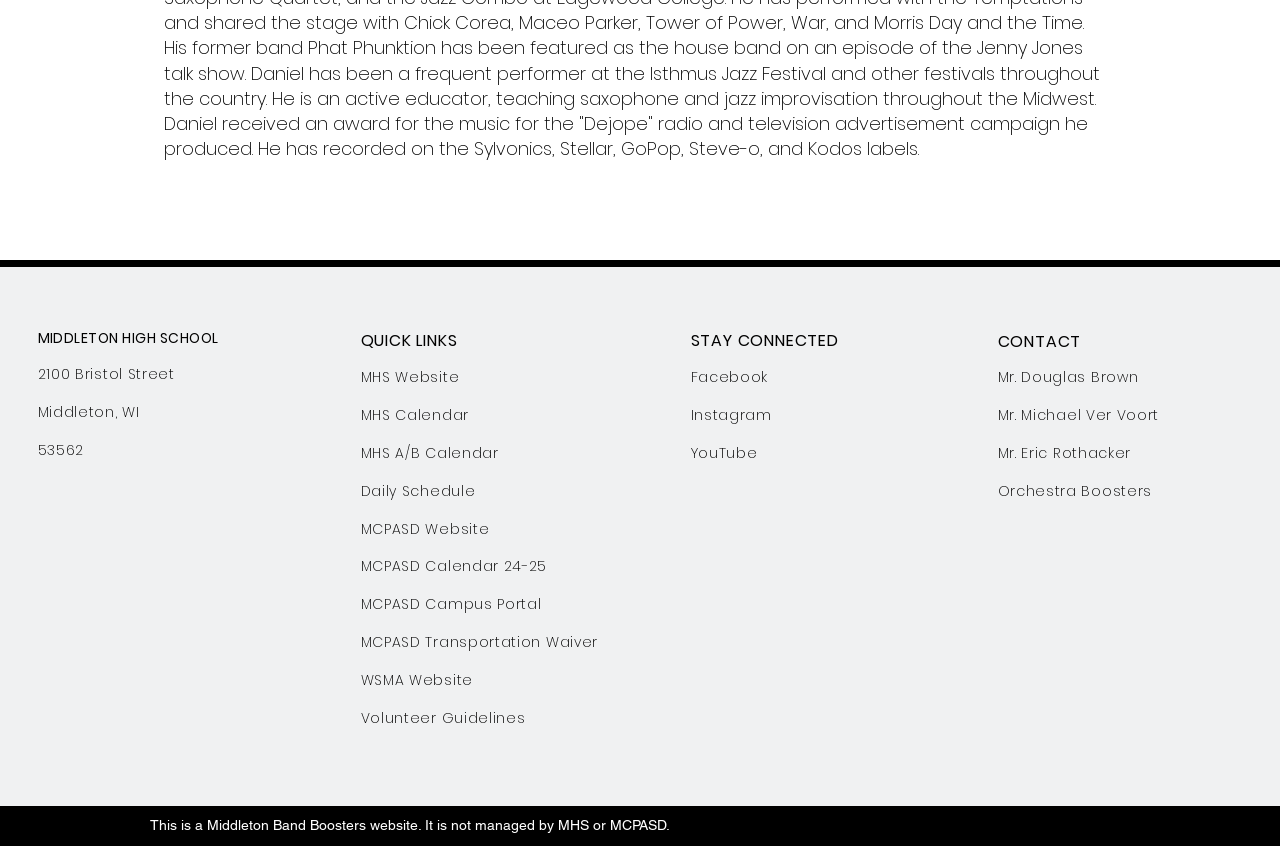Find the bounding box coordinates for the UI element whose description is: "MCPASD Transportation Waiver". The coordinates should be four float numbers between 0 and 1, in the format [left, top, right, bottom].

[0.282, 0.747, 0.467, 0.771]